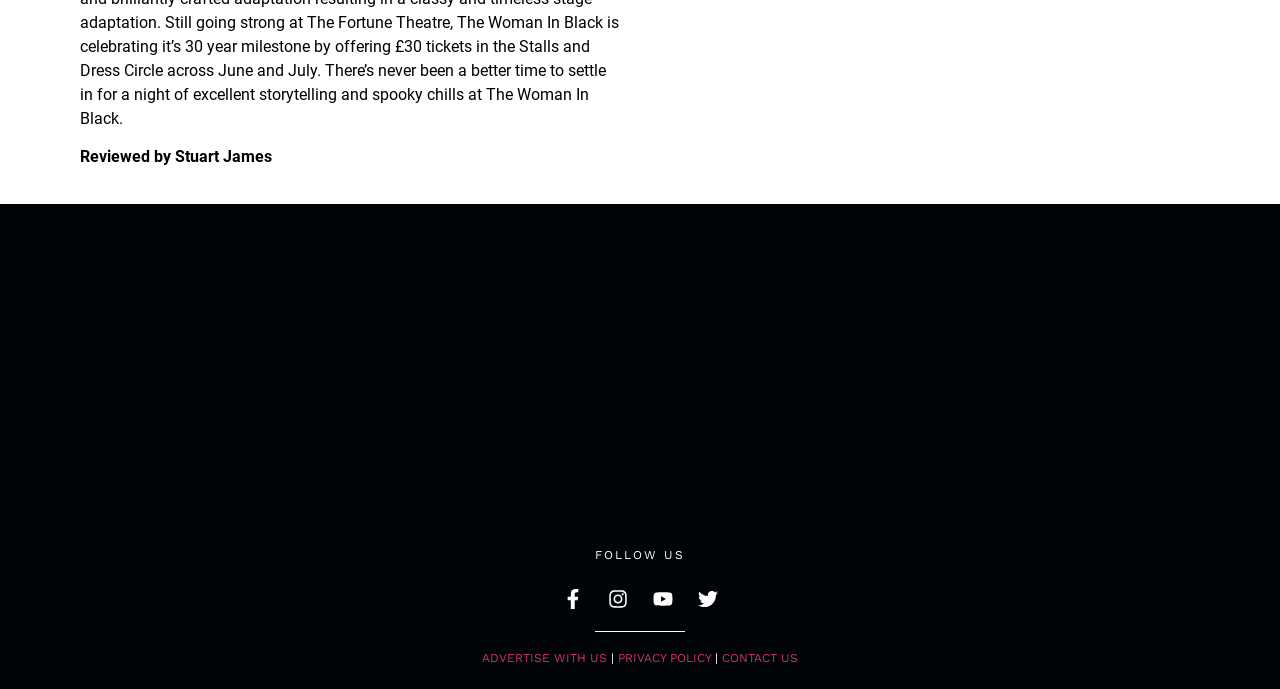Given the description of the UI element: "Facebook-f", predict the bounding box coordinates in the form of [left, top, right, bottom], with each value being a float between 0 and 1.

[0.432, 0.841, 0.463, 0.899]